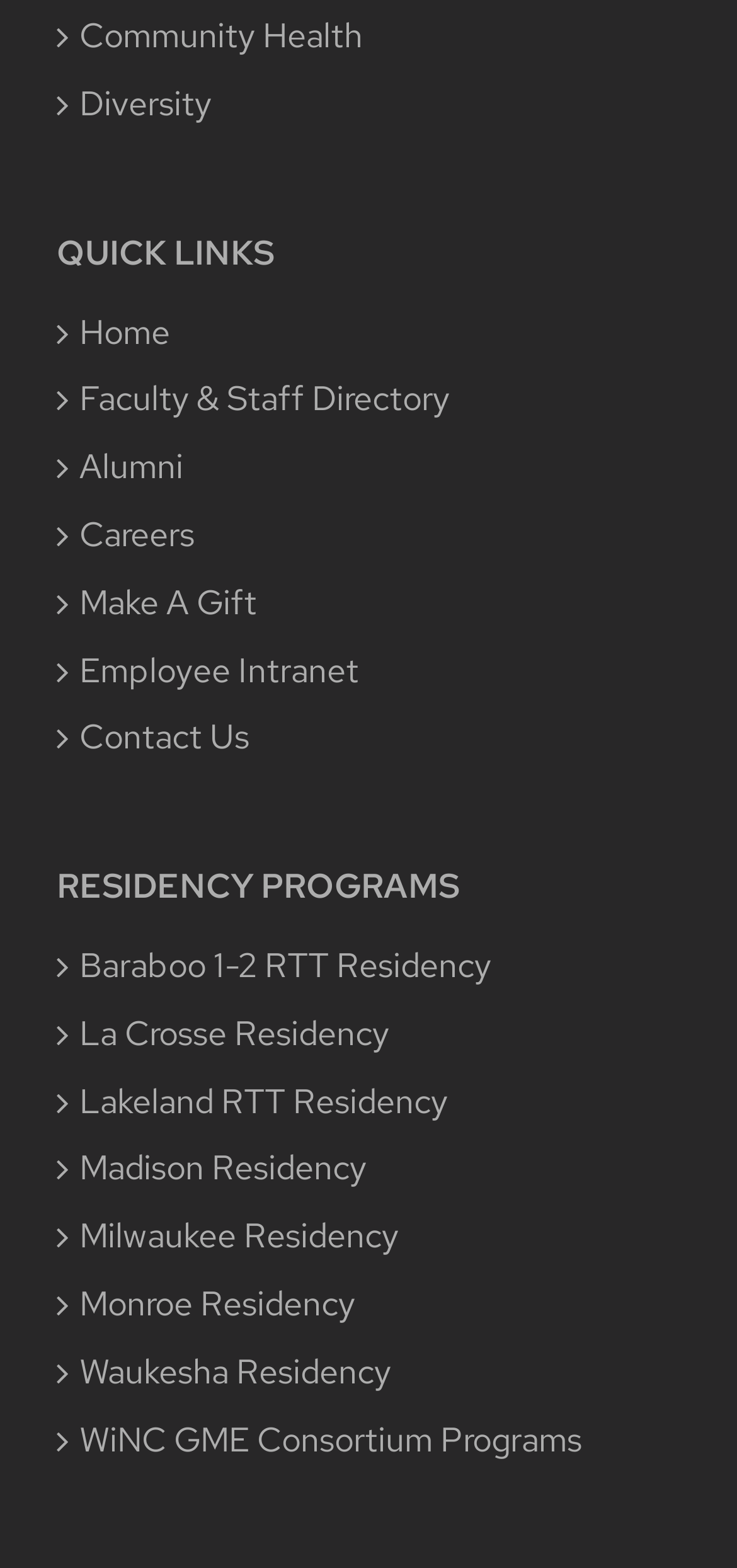Provide the bounding box coordinates for the UI element that is described by this text: "WiNC GME Consortium Programs". The coordinates should be in the form of four float numbers between 0 and 1: [left, top, right, bottom].

[0.108, 0.901, 0.897, 0.936]